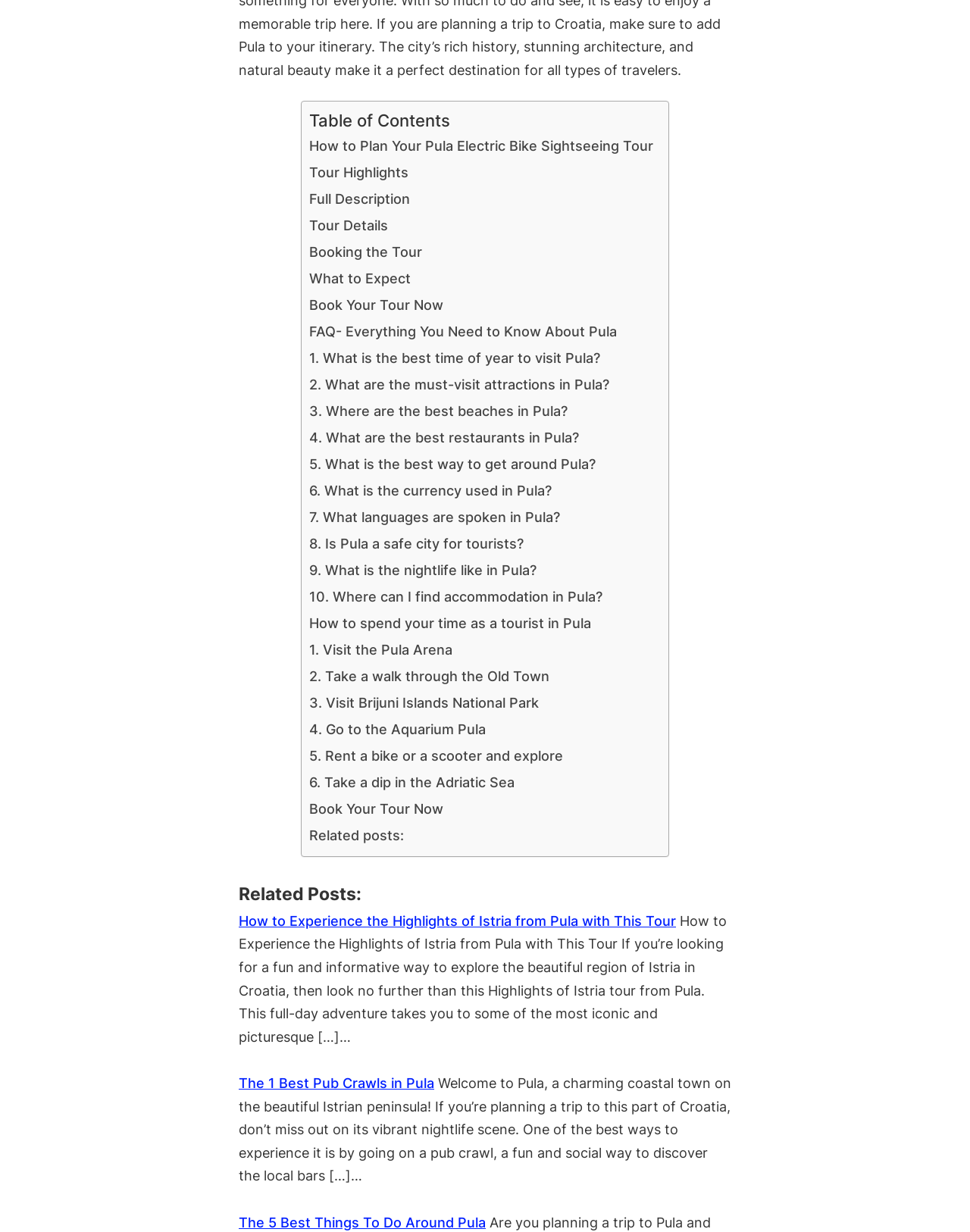Please find the bounding box coordinates of the clickable region needed to complete the following instruction: "Learn about 'What is the best time of year to visit Pula?'". The bounding box coordinates must consist of four float numbers between 0 and 1, i.e., [left, top, right, bottom].

[0.319, 0.28, 0.619, 0.302]